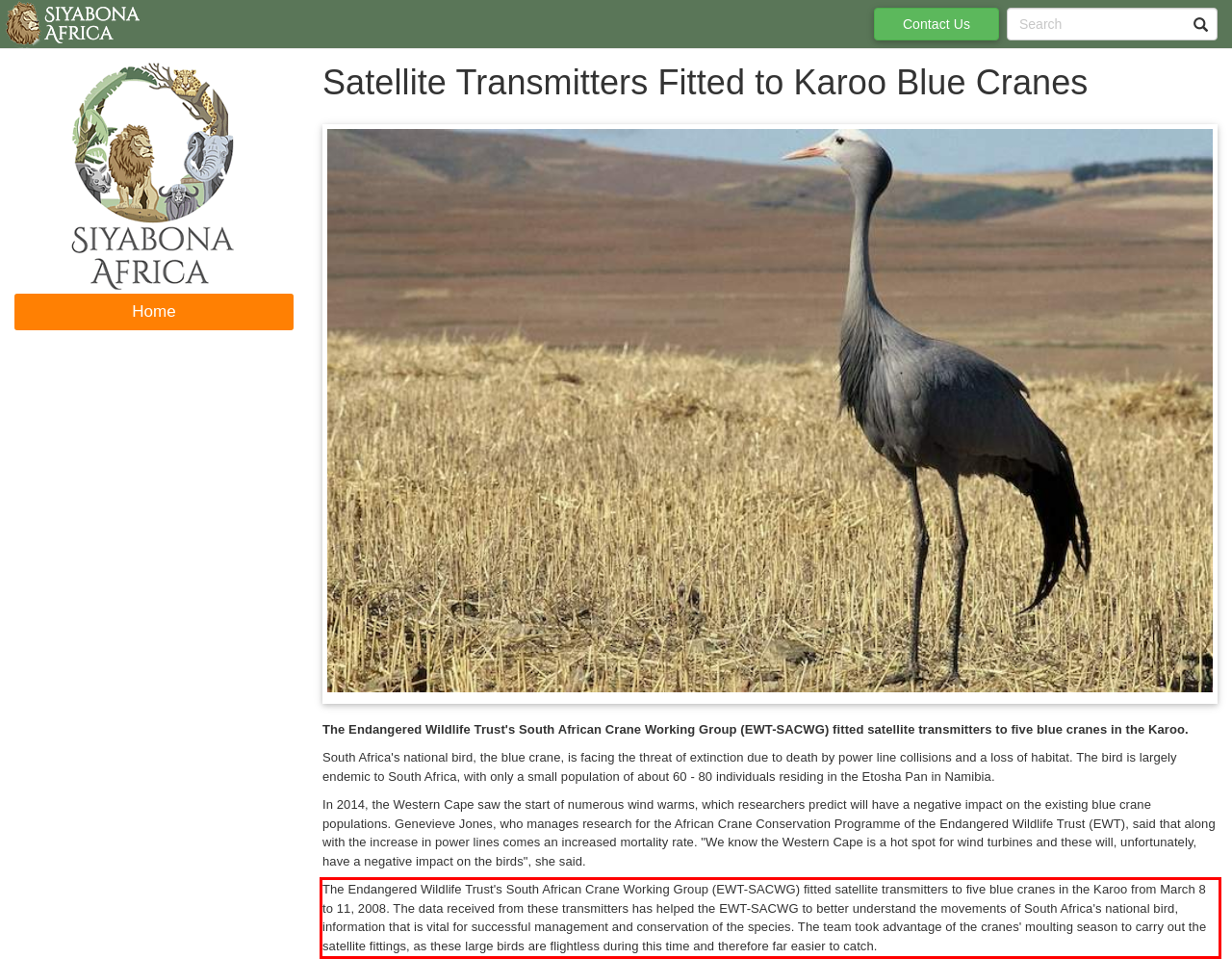Given the screenshot of a webpage, identify the red rectangle bounding box and recognize the text content inside it, generating the extracted text.

The Endangered Wildlife Trust's South African Crane Working Group (EWT-SACWG) fitted satellite transmitters to five blue cranes in the Karoo from March 8 to 11, 2008. The data received from these transmitters has helped the EWT-SACWG to better understand the movements of South Africa's national bird, information that is vital for successful management and conservation of the species. The team took advantage of the cranes' moulting season to carry out the satellite fittings, as these large birds are flightless during this time and therefore far easier to catch.